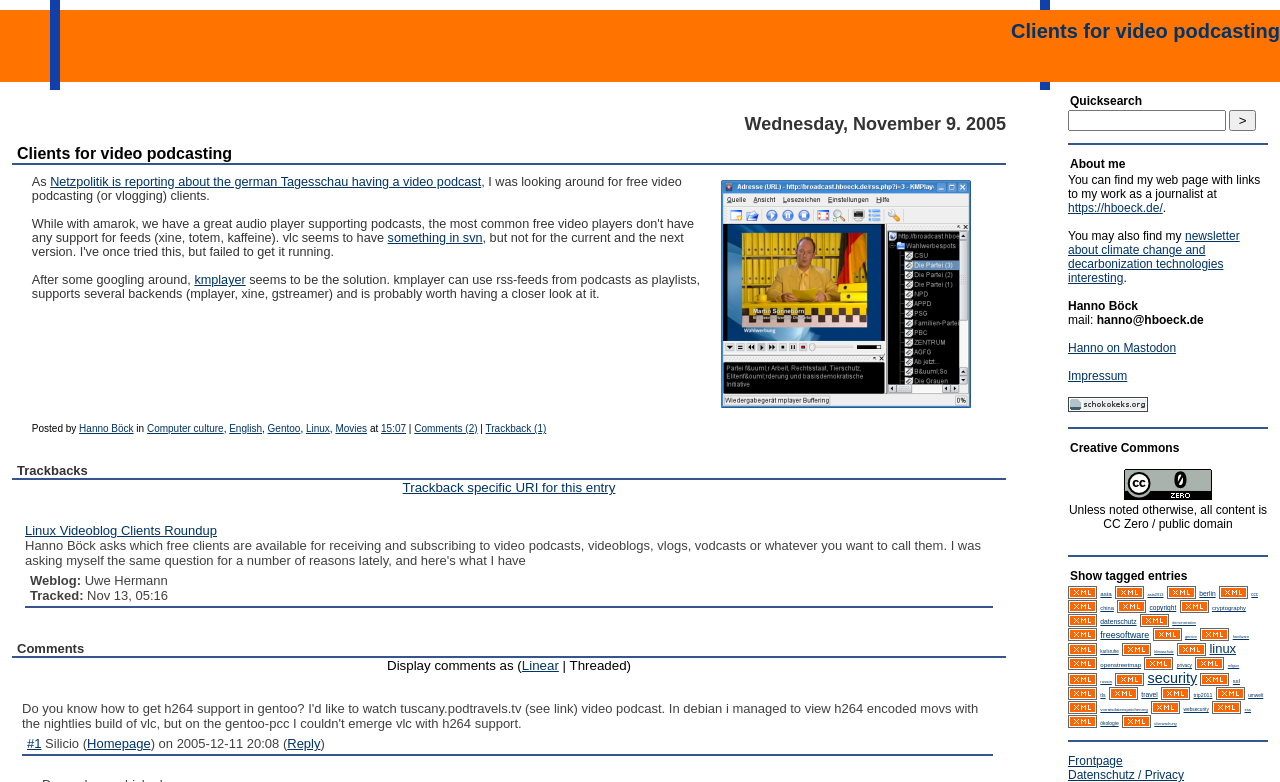Look at the image and give a detailed response to the following question: What is the topic of the blog post?

The topic of the blog post can be inferred from the heading 'Clients for video podcasting' and the content of the post, which discusses video podcasting clients.